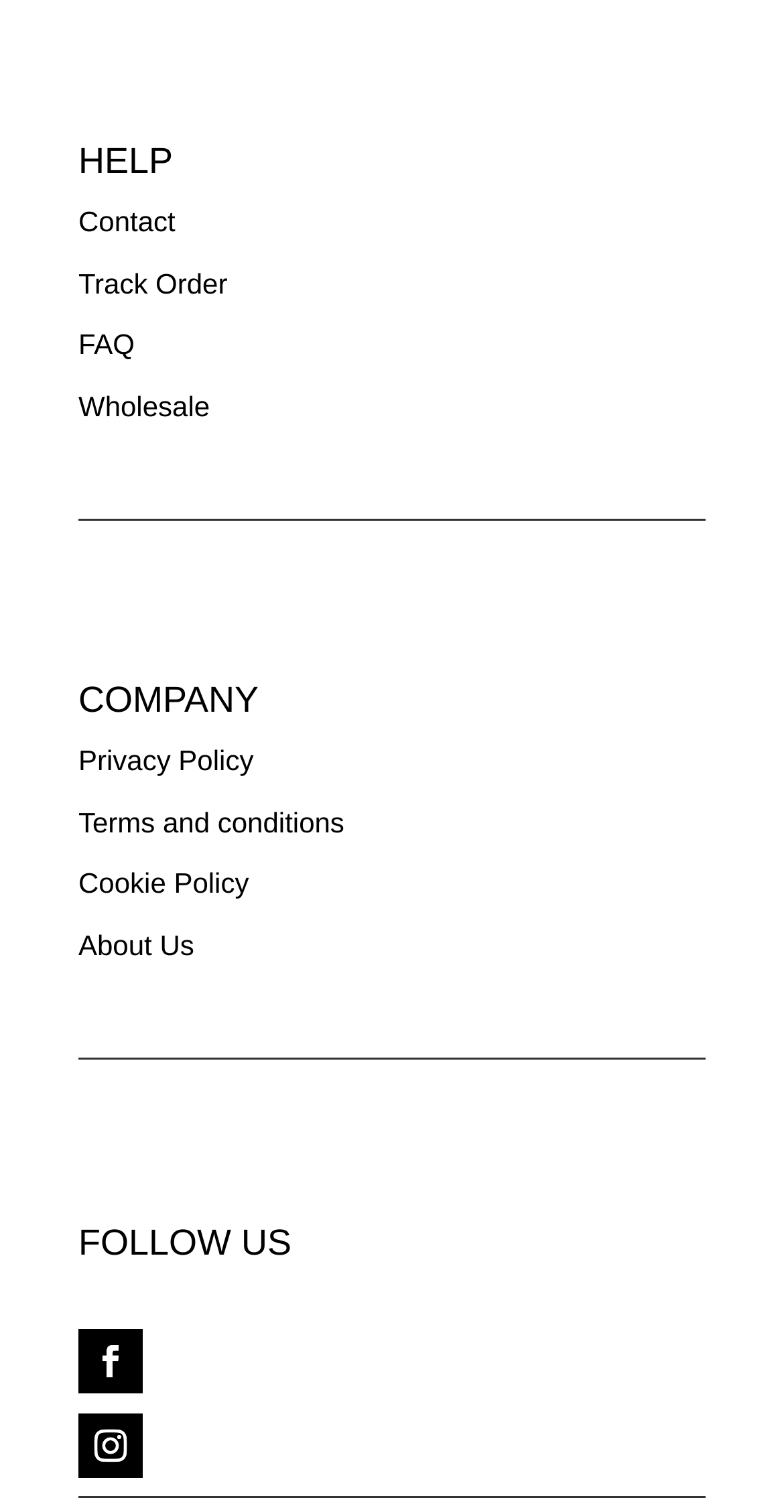Answer briefly with one word or phrase:
What is the first link under the 'HELP' heading?

Contact